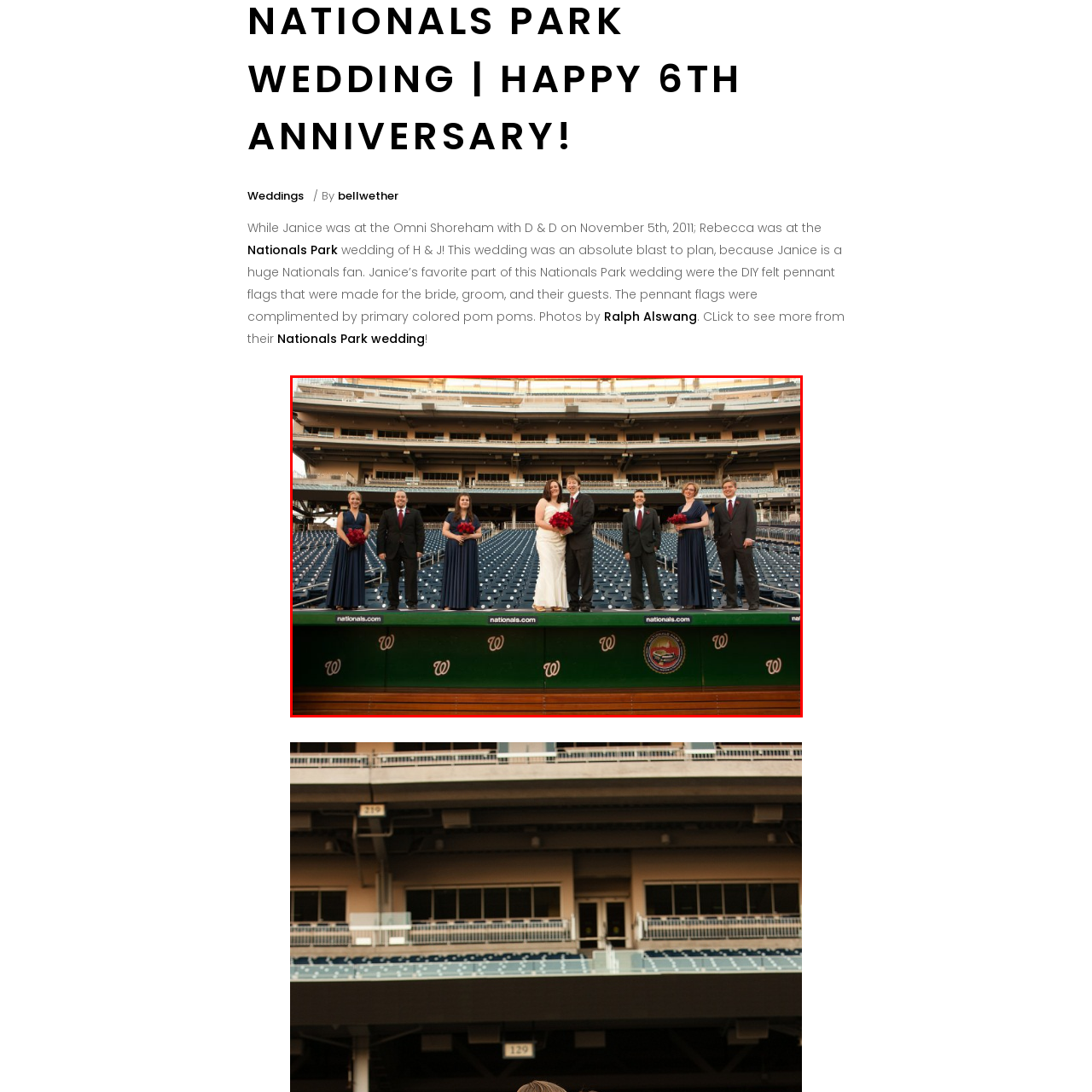Inspect the area within the red bounding box and elaborate on the following question with a detailed answer using the image as your reference: What is the dominant color of the floral arrangements?

The caption states that the floral arrangements feature deep red hues, which suggests that the dominant color of the floral arrangements is deep red.